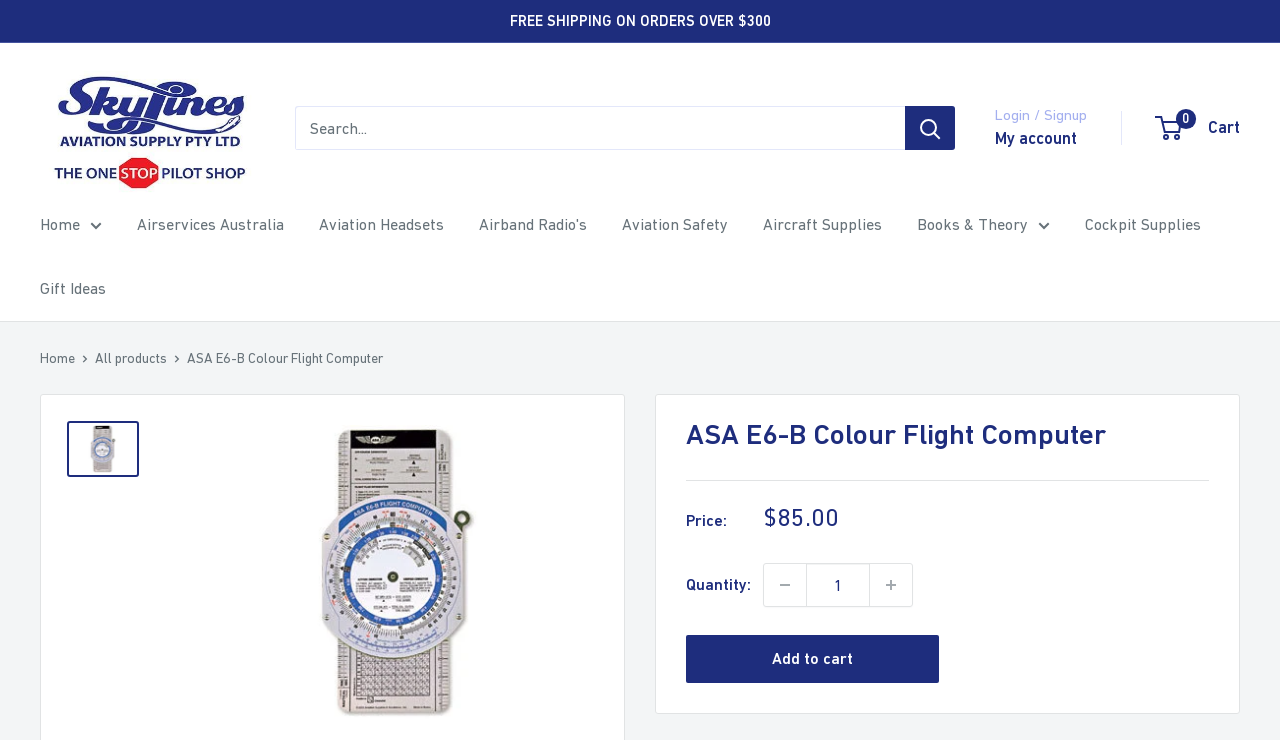What is the function of the buttons next to the quantity textbox?
Provide an in-depth and detailed explanation in response to the question.

I analyzed the layout table in the product details section and found a row with a label 'Quantity:' and a textbox with buttons on either side. The buttons are labeled 'Decrease quantity by 1' and 'Increase quantity by 1', indicating that they are used to adjust the quantity of the product.